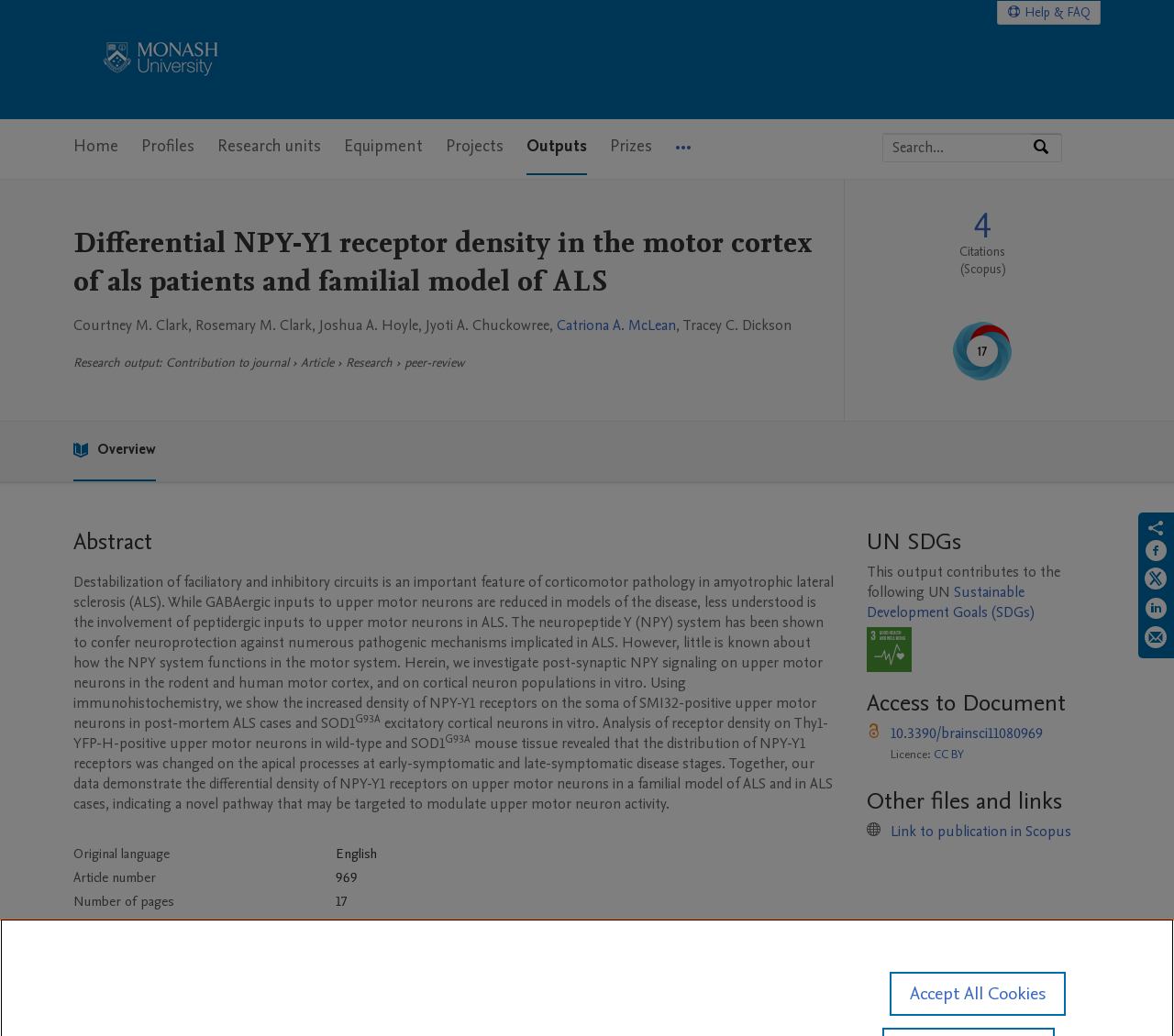Please find and give the text of the main heading on the webpage.

Differential NPY-Y1 receptor density in the motor cortex of als patients and familial model of ALS